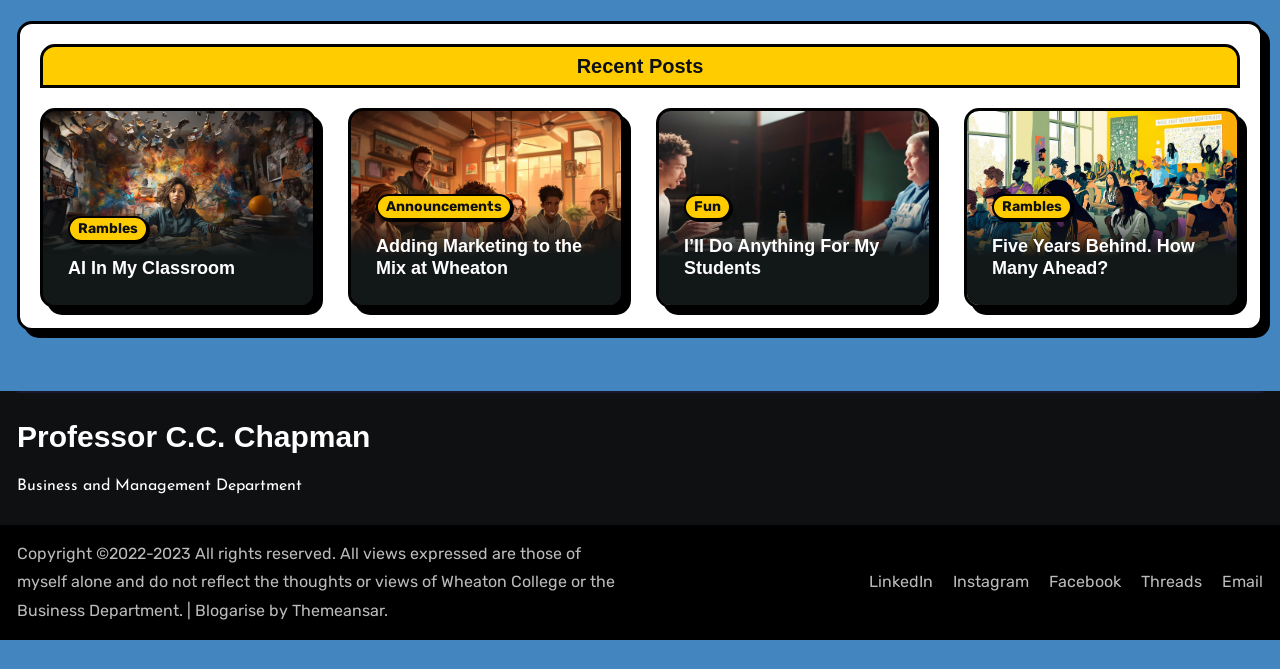What is the title of the first blog post?
Provide a concise answer using a single word or phrase based on the image.

Recent Posts